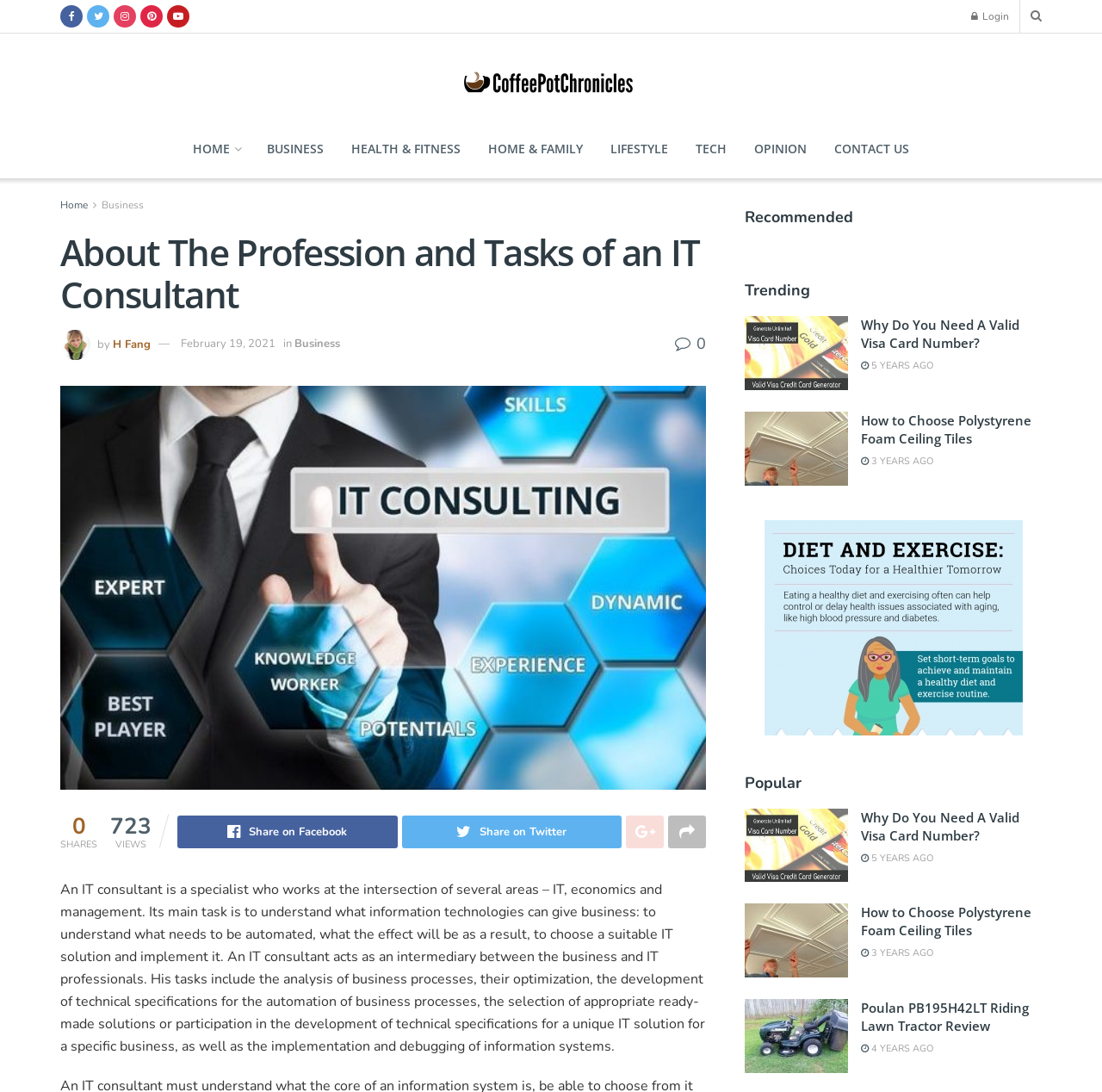Locate the headline of the webpage and generate its content.

About The Profession and Tasks of an IT Consultant